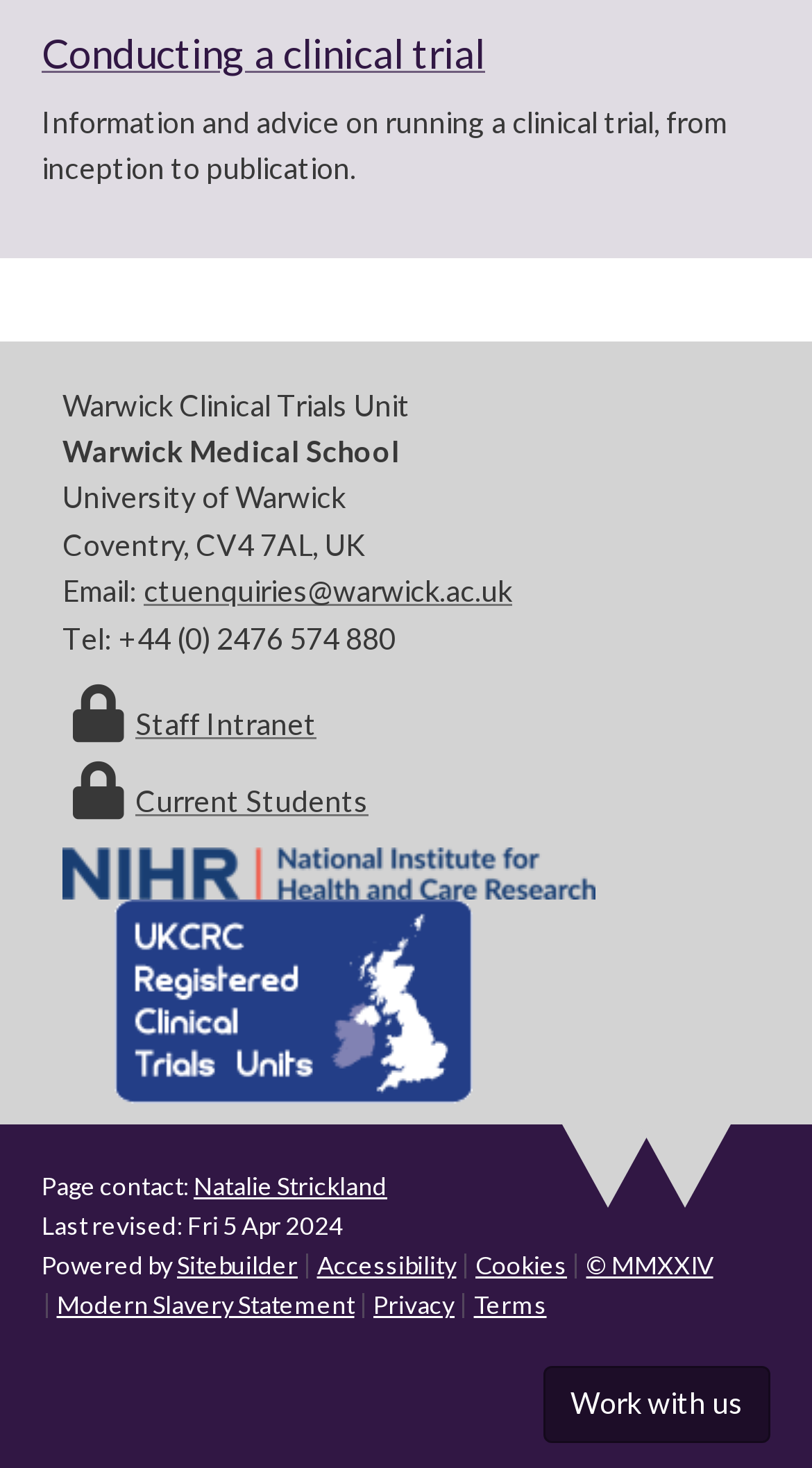Give a short answer using one word or phrase for the question:
What is the name of the university?

University of Warwick